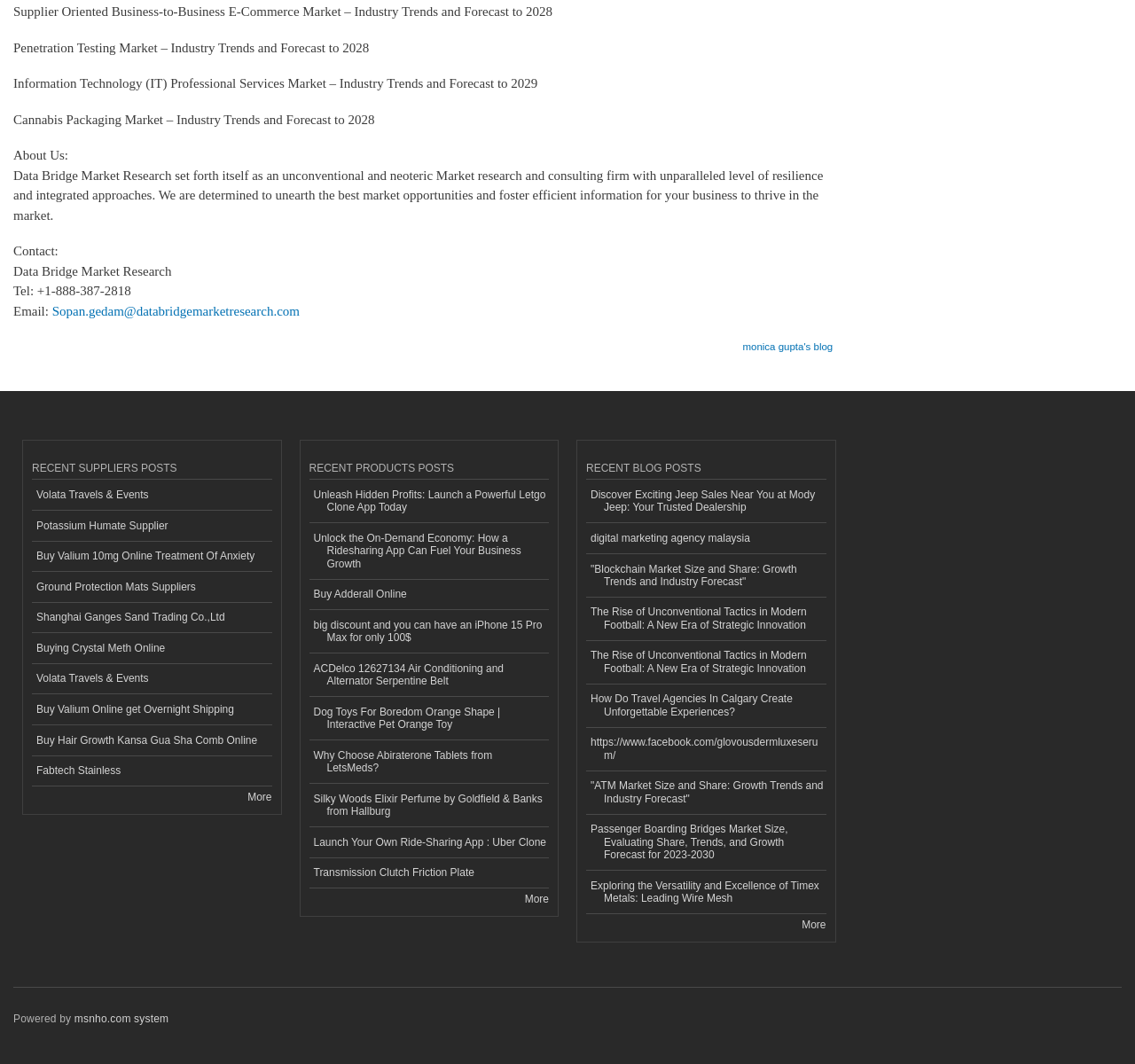Please predict the bounding box coordinates of the element's region where a click is necessary to complete the following instruction: "Contact via 'Sopan.gedam@databridgemarketresearch.com'". The coordinates should be represented by four float numbers between 0 and 1, i.e., [left, top, right, bottom].

[0.046, 0.286, 0.264, 0.299]